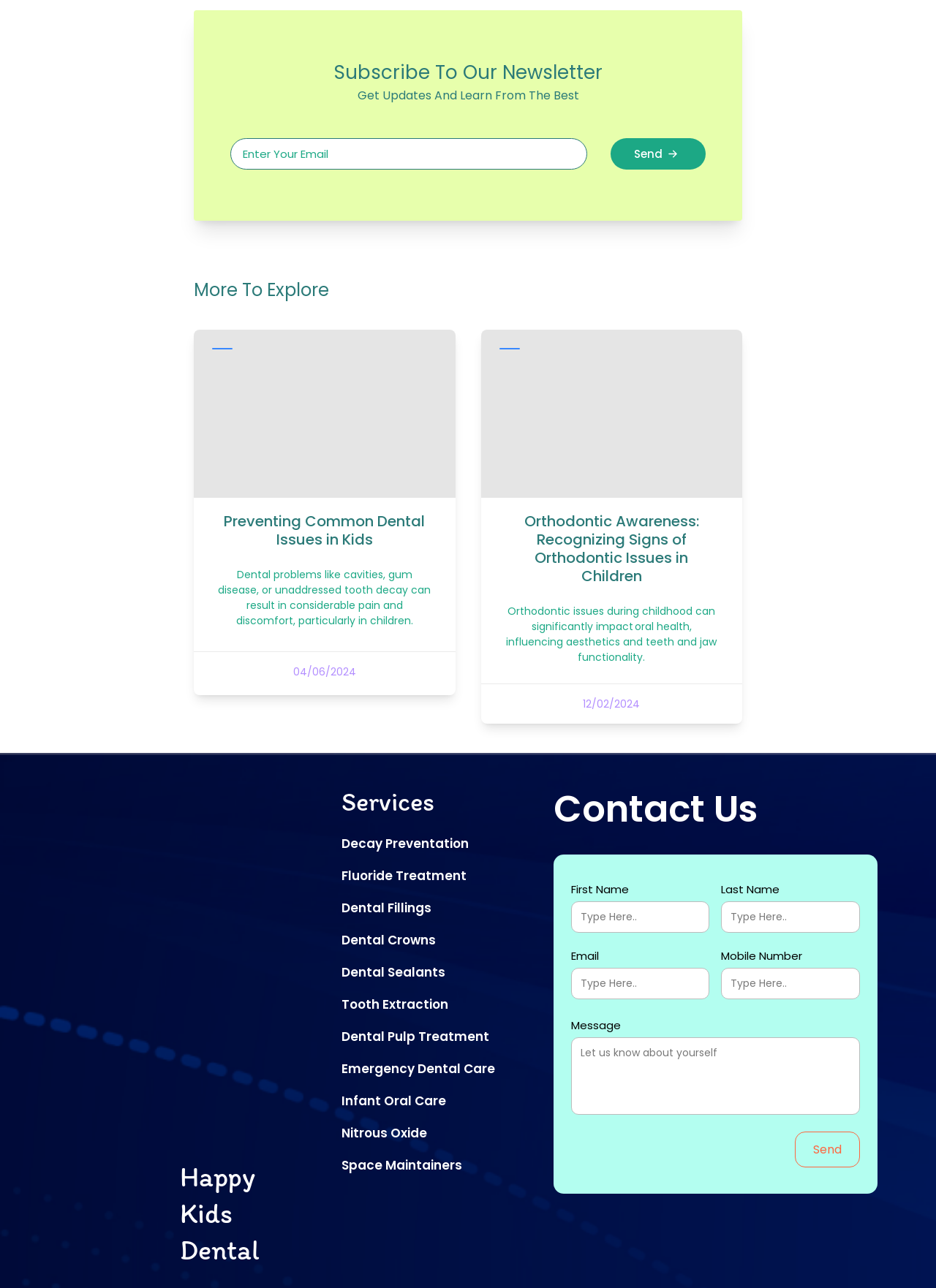Identify the bounding box coordinates for the element you need to click to achieve the following task: "Contact us". Provide the bounding box coordinates as four float numbers between 0 and 1, in the form [left, top, right, bottom].

[0.591, 0.607, 0.938, 0.65]